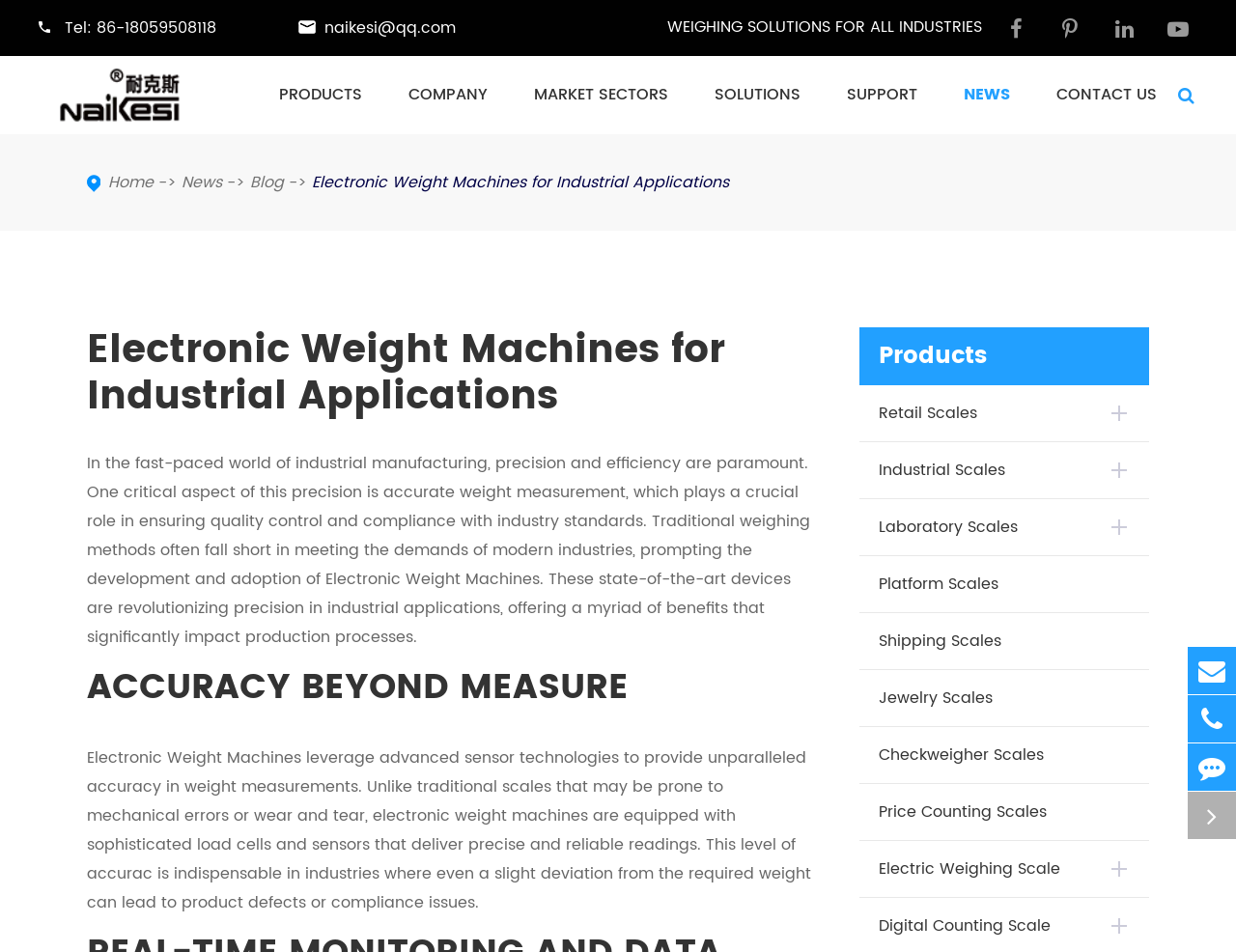What is the benefit of Electronic Weight Machines over traditional scales?
Give a one-word or short-phrase answer derived from the screenshot.

Unparalleled accuracy